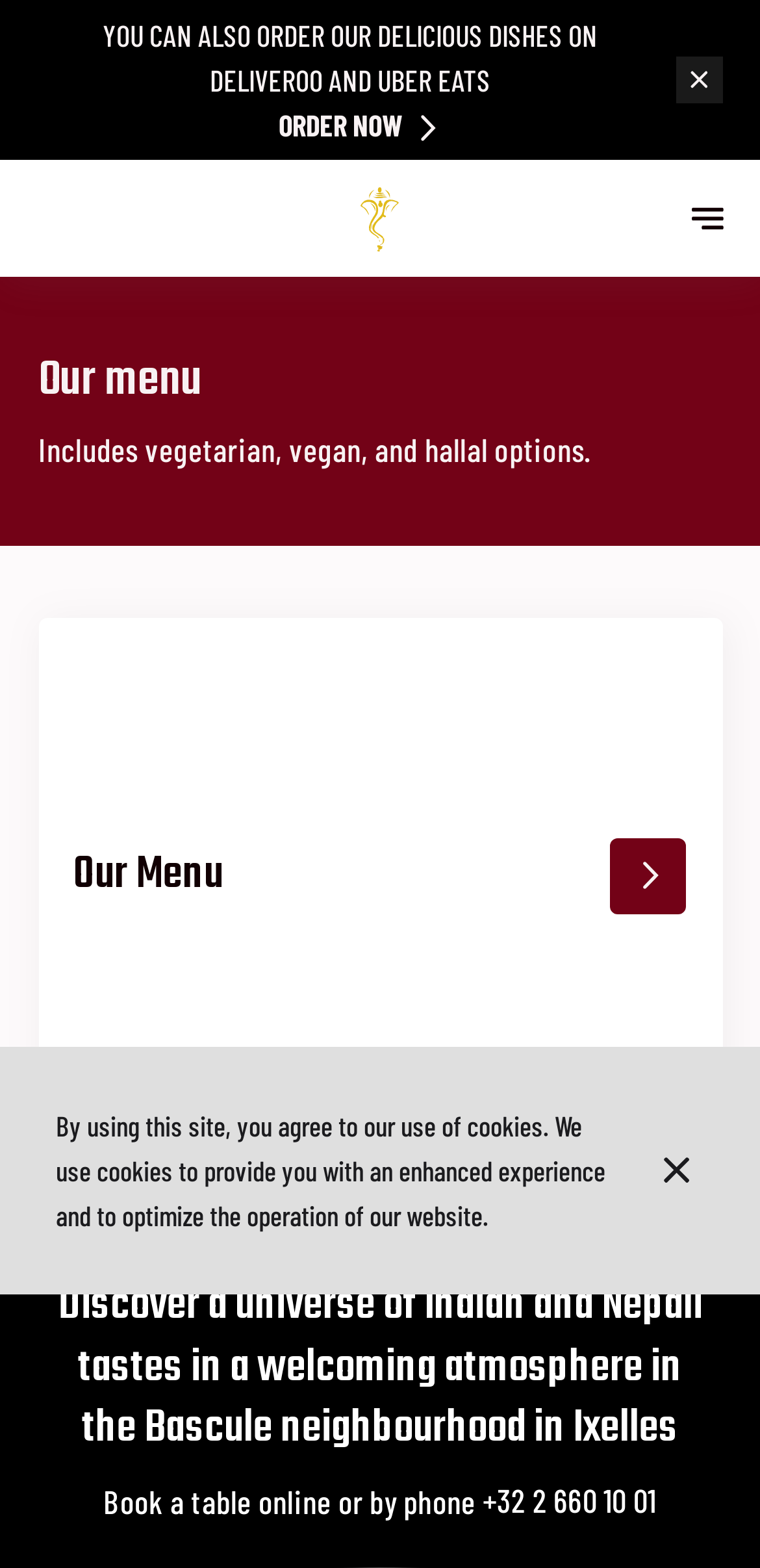Give a detailed account of the webpage, highlighting key information.

The webpage is about the menu of a restaurant called "Taste of Raaj". At the top, there is a link to order food from Deliveroo and Uber Eats, accompanied by a small image. To the right of this link, there is another small image. 

Below this, there is a prominent image of the restaurant, with a link to the restaurant's picture and a heading that says "Our menu". The menu is described as including vegetarian, vegan, and hallal options. 

Underneath, there is a link to "Our Menu" with a heading and an image. The heading "Our Menu" is repeated below, indicating a section of the webpage dedicated to the menu.

Further down, there is a heading that describes the restaurant's atmosphere and location. Below this, there is a section with information on booking a table, including a phone number and a link to book online.

At the bottom of the page, there is a notice about the use of cookies on the website, with a button to close the notification.